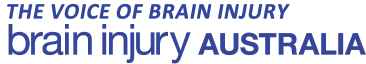Create an extensive and detailed description of the image.

The image prominently displays the logo of Brain Injury Australia, featuring the phrase "THE VOICE OF BRAIN INJURY" in a bold, distinct font. Below this, the organization's name is presented in a larger typeface, emphasizing "brain injury AUSTRALIA" with a striking blue color, symbolizing clarity and support. The logo encapsulates the mission to raise awareness and advocate for individuals affected by brain injuries across Australia, serving as a visual representation of their commitment to being a leading voice in the community.